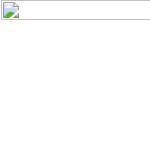Where was the ceremony held?
Refer to the image and give a detailed response to the question.

The caption explicitly mentions that the ceremony was held at the Arizona State Capitol, which is the location where the commemorative USPS Arizona Statehood Stamp was officially issued.